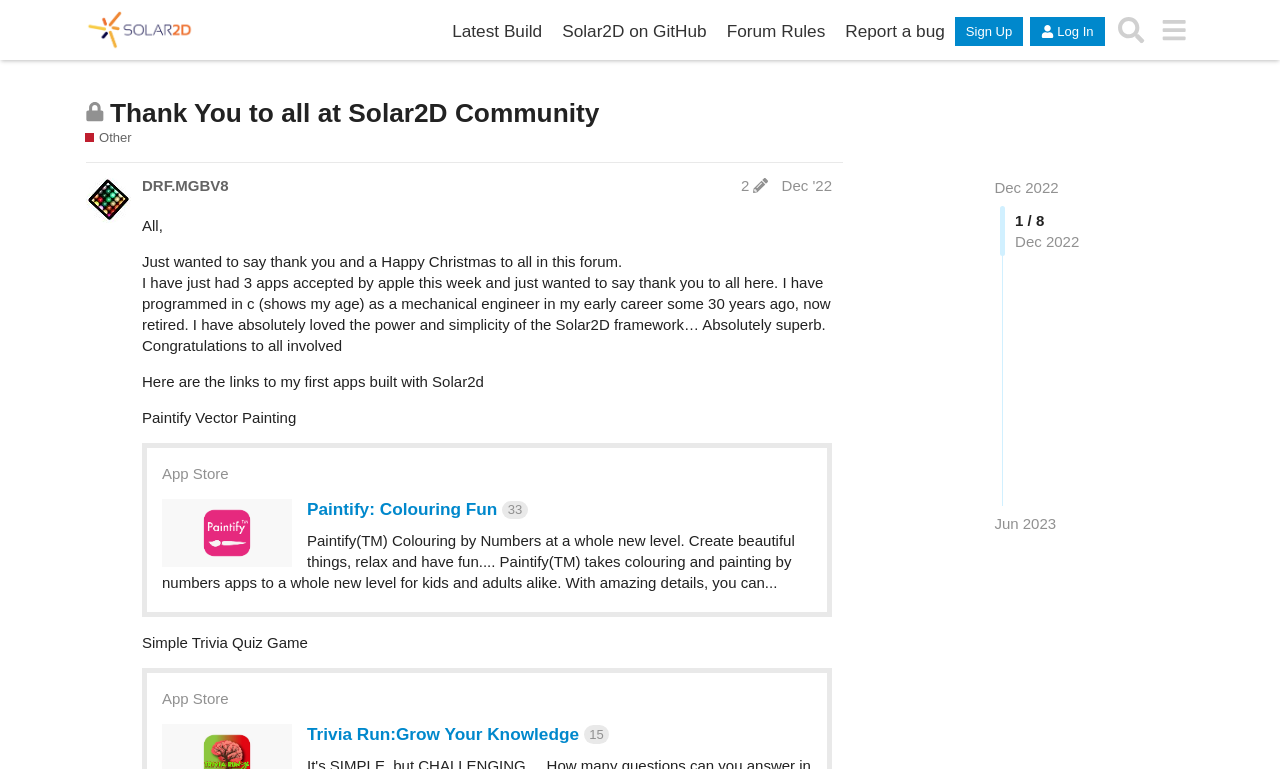Create an in-depth description of the webpage, covering main sections.

This webpage appears to be a forum post within the Solar2D Game Engine community. At the top, there is a header section with links to the Solar2D Game Engine, Latest Build, Solar2D on GitHub, Forum Rules, and Report a bug. On the right side of the header, there are buttons to Sign Up and Log In, as well as a search link.

Below the header, there is a heading that indicates the topic is closed and no longer accepts new replies. The topic title is "Thank You to all at Solar2D Community". On the same line, there is a link to the topic category "Other".

The main content of the page is a post from a user who is expressing gratitude to the community and sharing their success in having three apps accepted by Apple. The user introduces themselves as a retired mechanical engineer who has programmed in C and has found the Solar2D framework to be powerful and simple.

The post continues with the user sharing links to their first apps built with Solar2D, including "Paintify Vector Painting" and "Simple Trivia Quiz Game". Each app is described with a brief summary and has an associated image. The post also includes a mention of the user's age and their experience with programming.

At the bottom of the page, there are links to navigate to other pages, including "Dec 2022" and "Jun 2023", which likely represent different months of forum posts. There is also a static text element displaying "1 / 8", which may indicate the current page number.